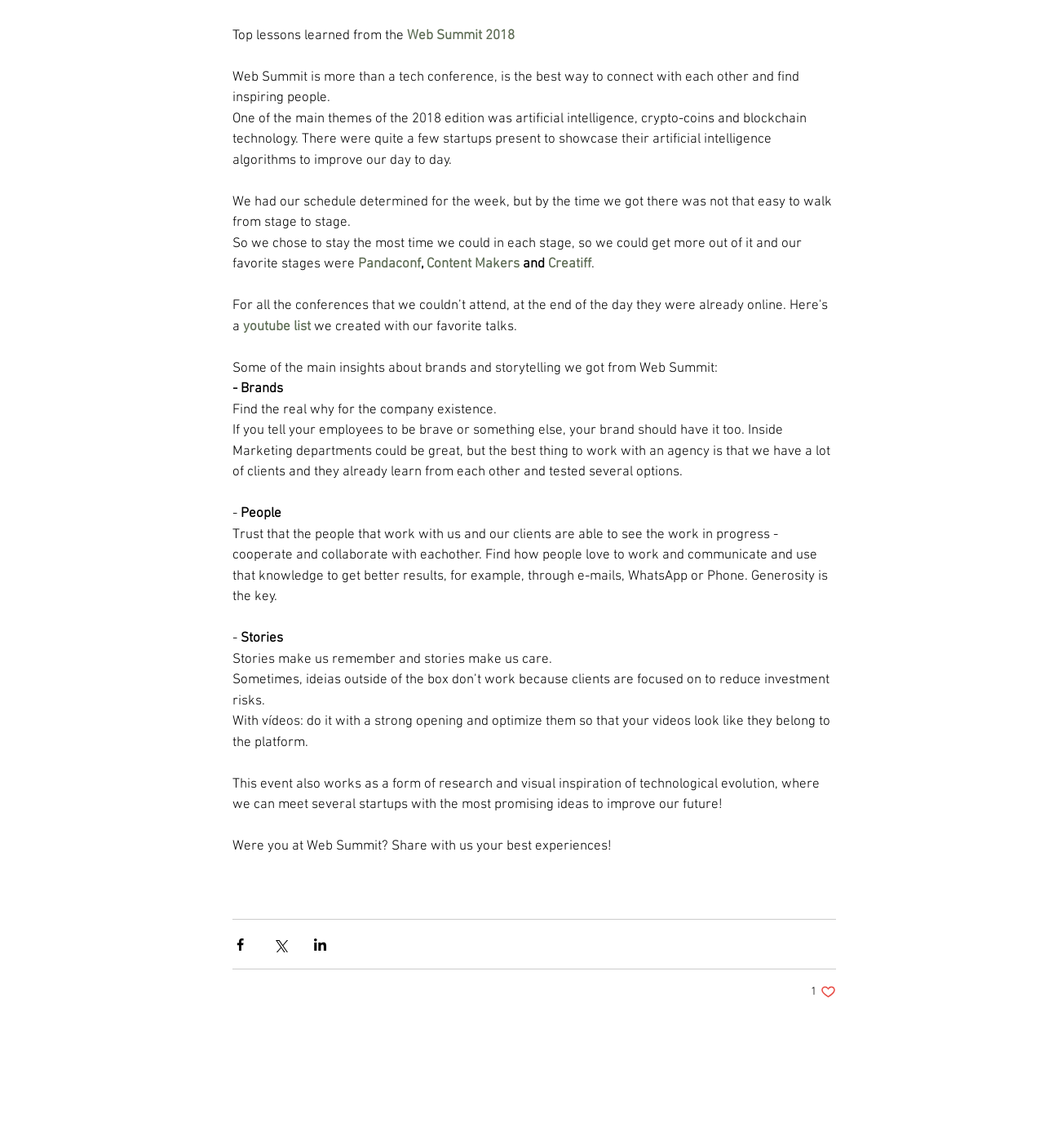Predict the bounding box coordinates of the UI element that matches this description: "Pandaconf". The coordinates should be in the format [left, top, right, bottom] with each value between 0 and 1.

[0.343, 0.223, 0.403, 0.237]